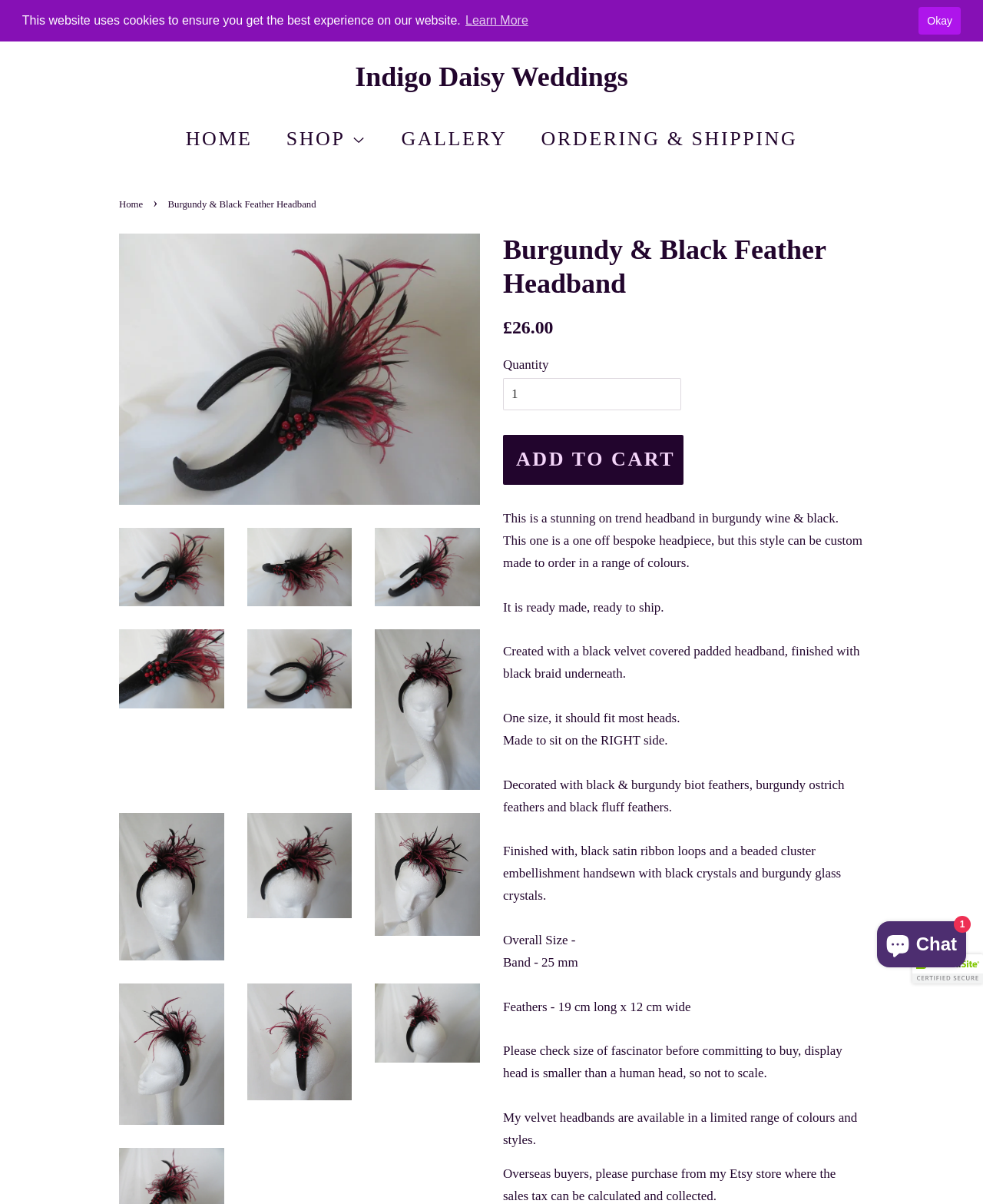What is the name of the product on this webpage?
Please provide a comprehensive answer to the question based on the webpage screenshot.

I determined the answer by looking at the breadcrumbs navigation section, which shows the product name as 'Burgundy & Black Feather Headband'. Additionally, the product name is also mentioned in the heading section and in the product description.